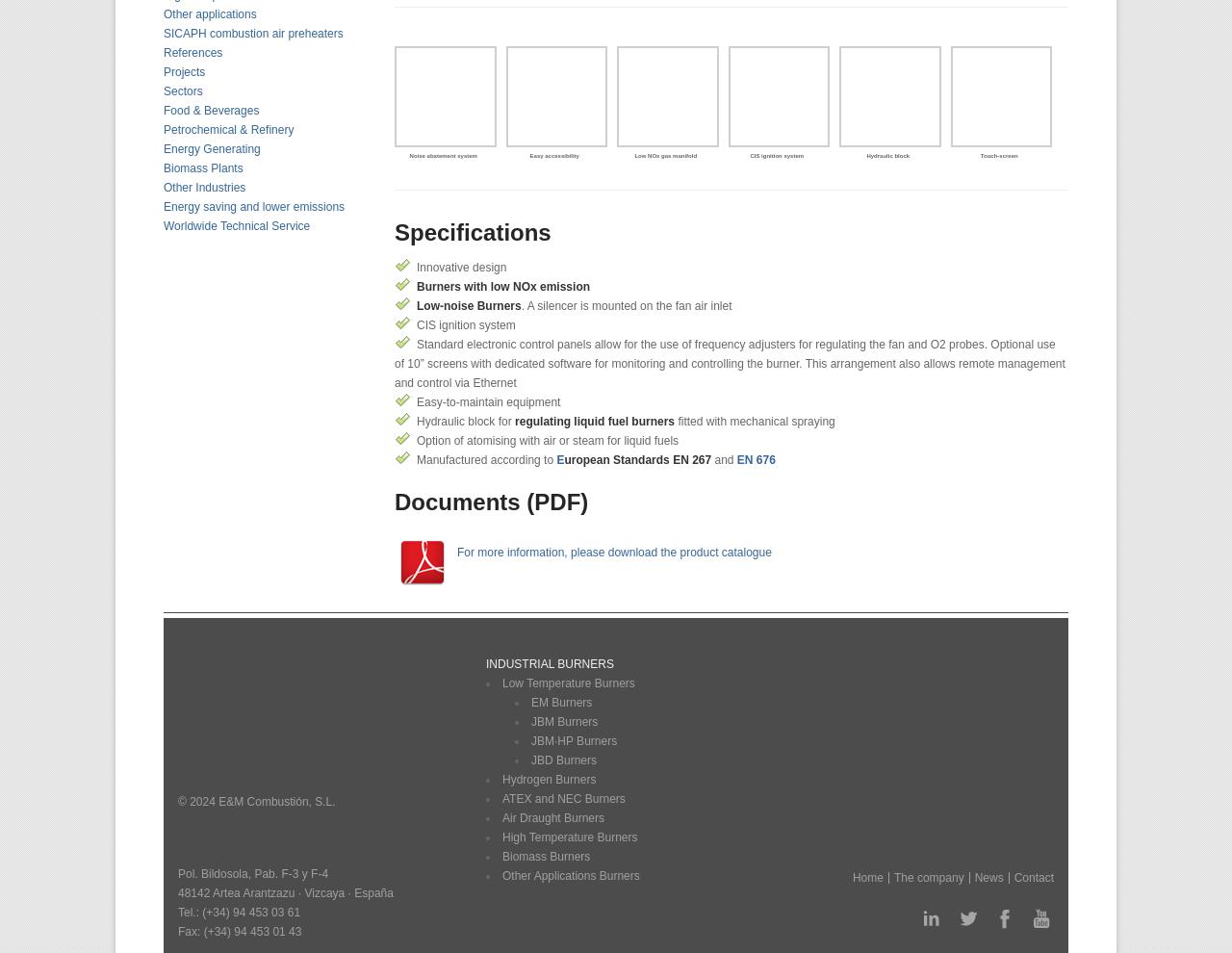Identify and provide the bounding box for the element described by: "ATEX and NEC Burners".

[0.408, 0.831, 0.508, 0.845]